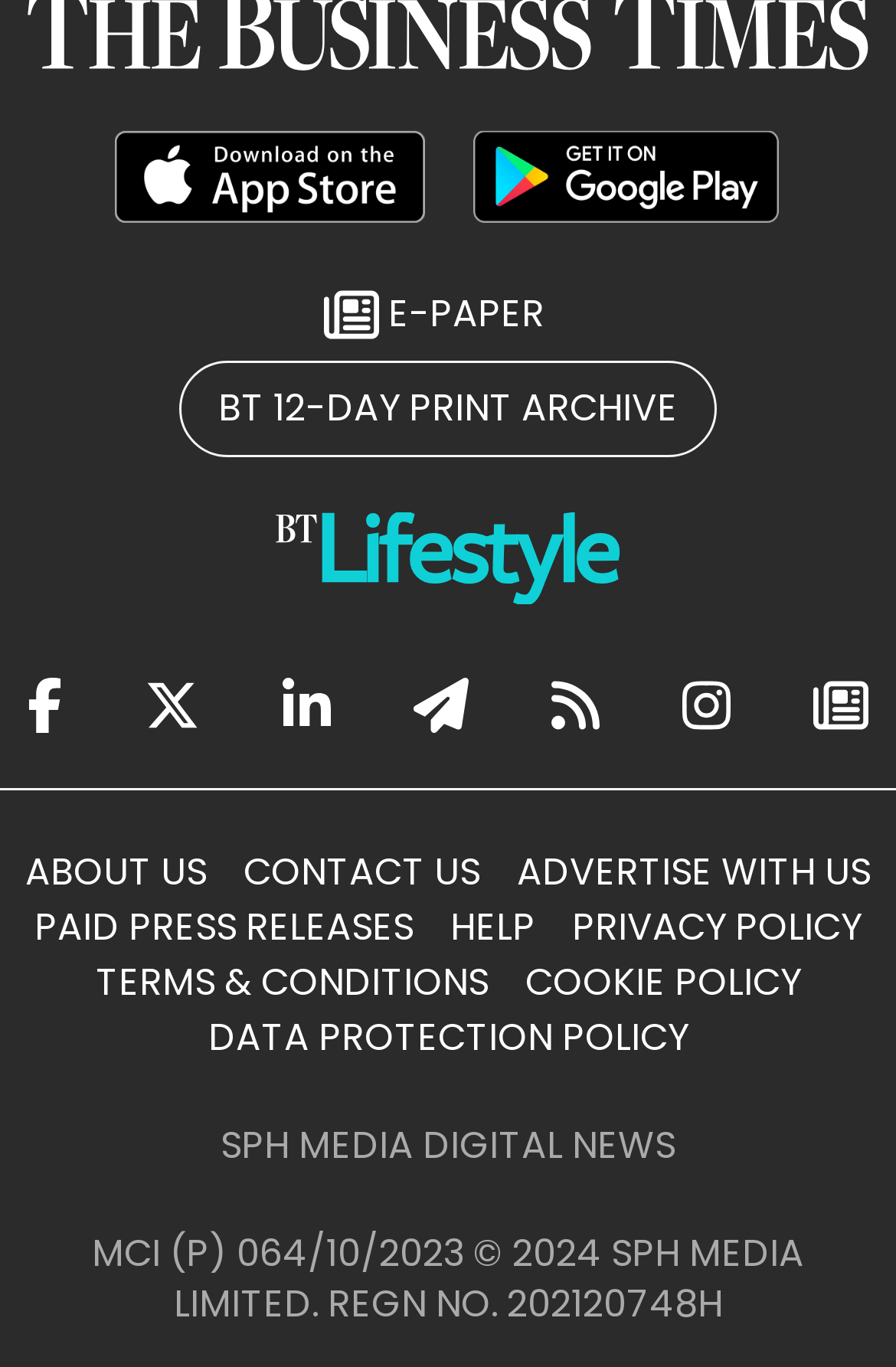Respond with a single word or short phrase to the following question: 
How many links are there in the footer section?

9